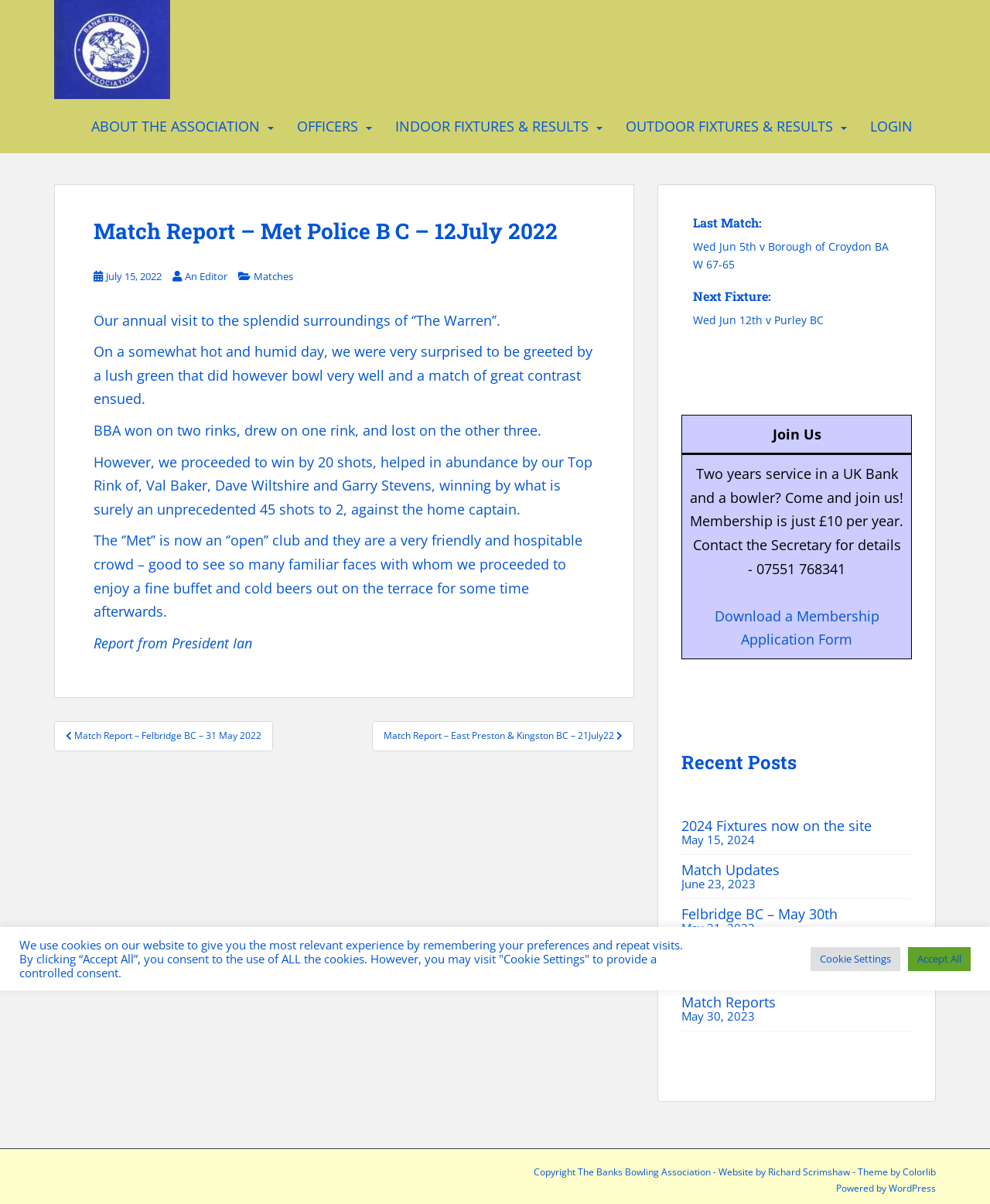What is the text of the webpage's headline?

Match Report – Met Police B C – 12July 2022